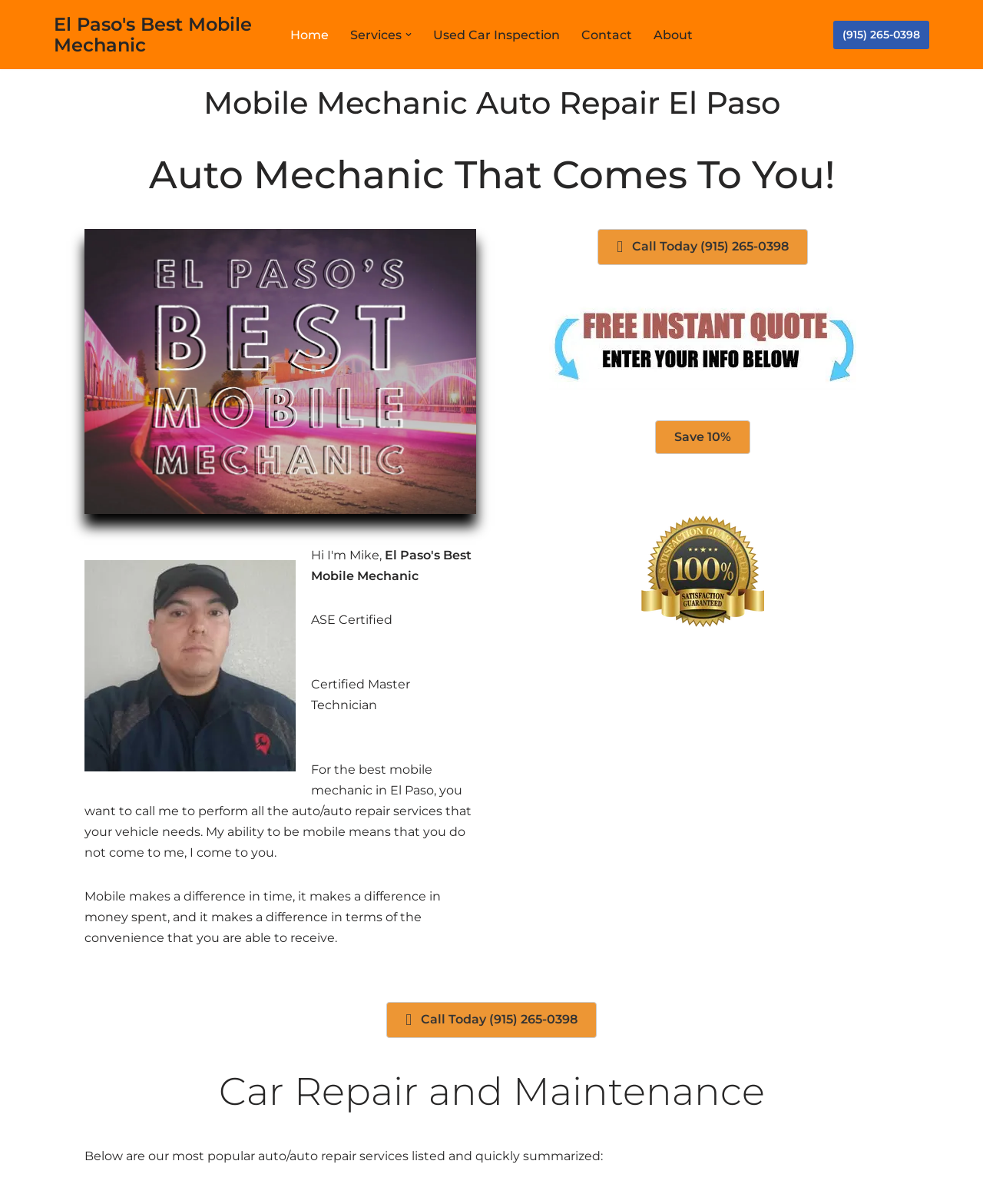Could you provide the bounding box coordinates for the portion of the screen to click to complete this instruction: "Open 'Services' submenu"?

[0.356, 0.02, 0.409, 0.037]